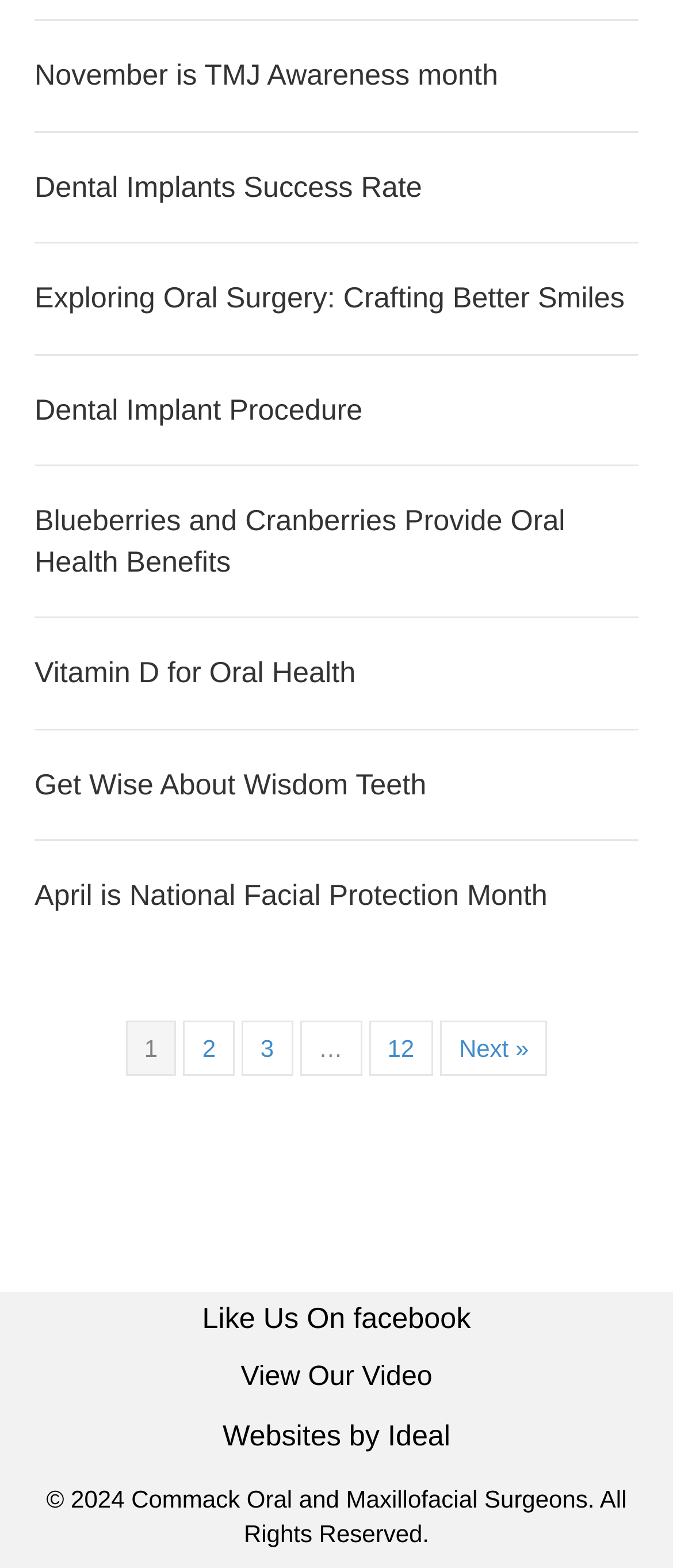Use a single word or phrase to answer the question: What is the copyright year of the webpage?

2024